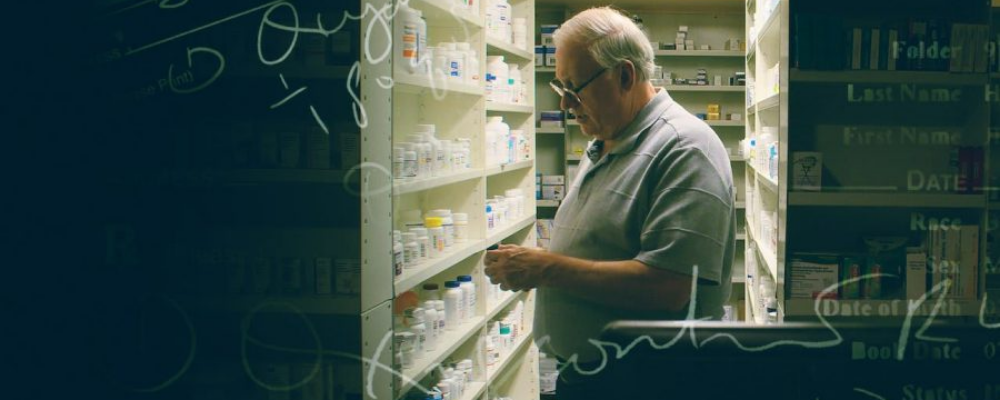What is on the shelf?
Please use the visual content to give a single word or phrase answer.

Medication bottles